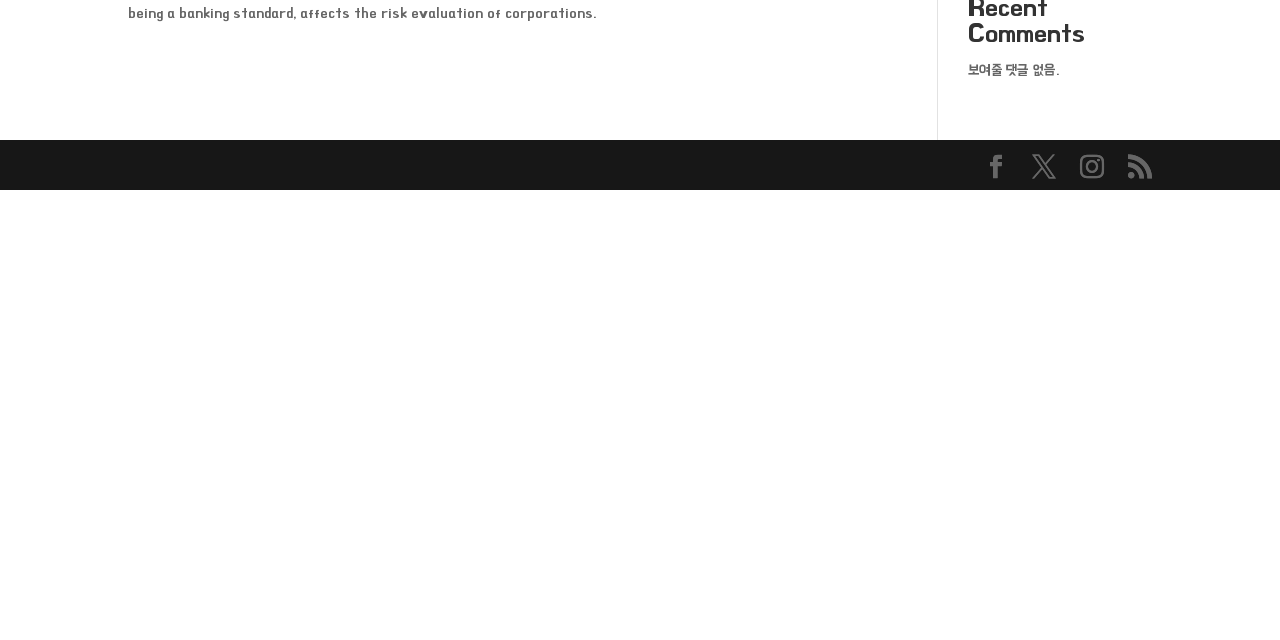Bounding box coordinates are specified in the format (top-left x, top-left y, bottom-right x, bottom-right y). All values are floating point numbers bounded between 0 and 1. Please provide the bounding box coordinate of the region this sentence describes: Instagram

[0.844, 0.243, 0.862, 0.285]